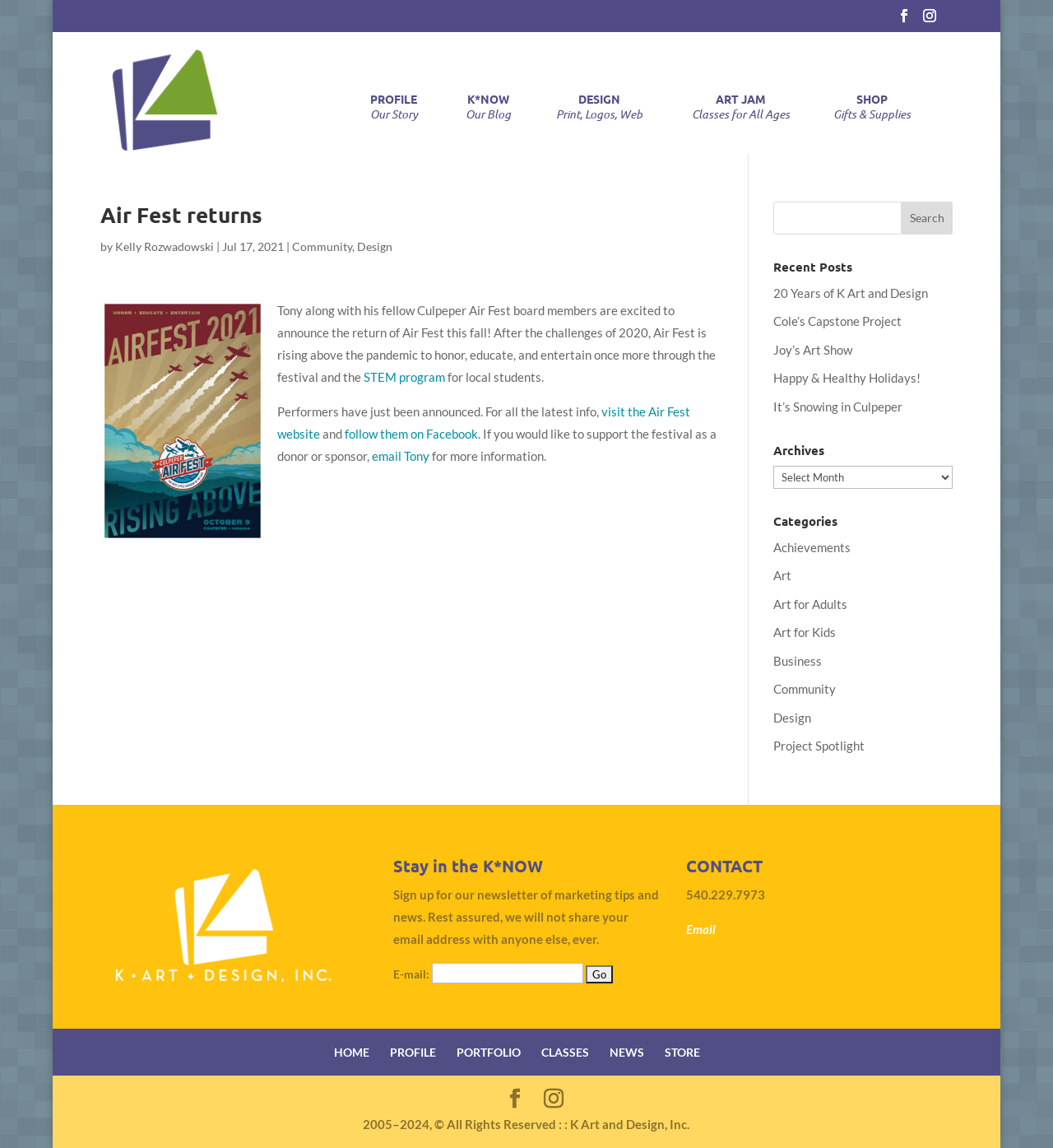Locate the bounding box coordinates of the clickable region necessary to complete the following instruction: "Contact via email". Provide the coordinates in the format of four float numbers between 0 and 1, i.e., [left, top, right, bottom].

[0.651, 0.803, 0.679, 0.816]